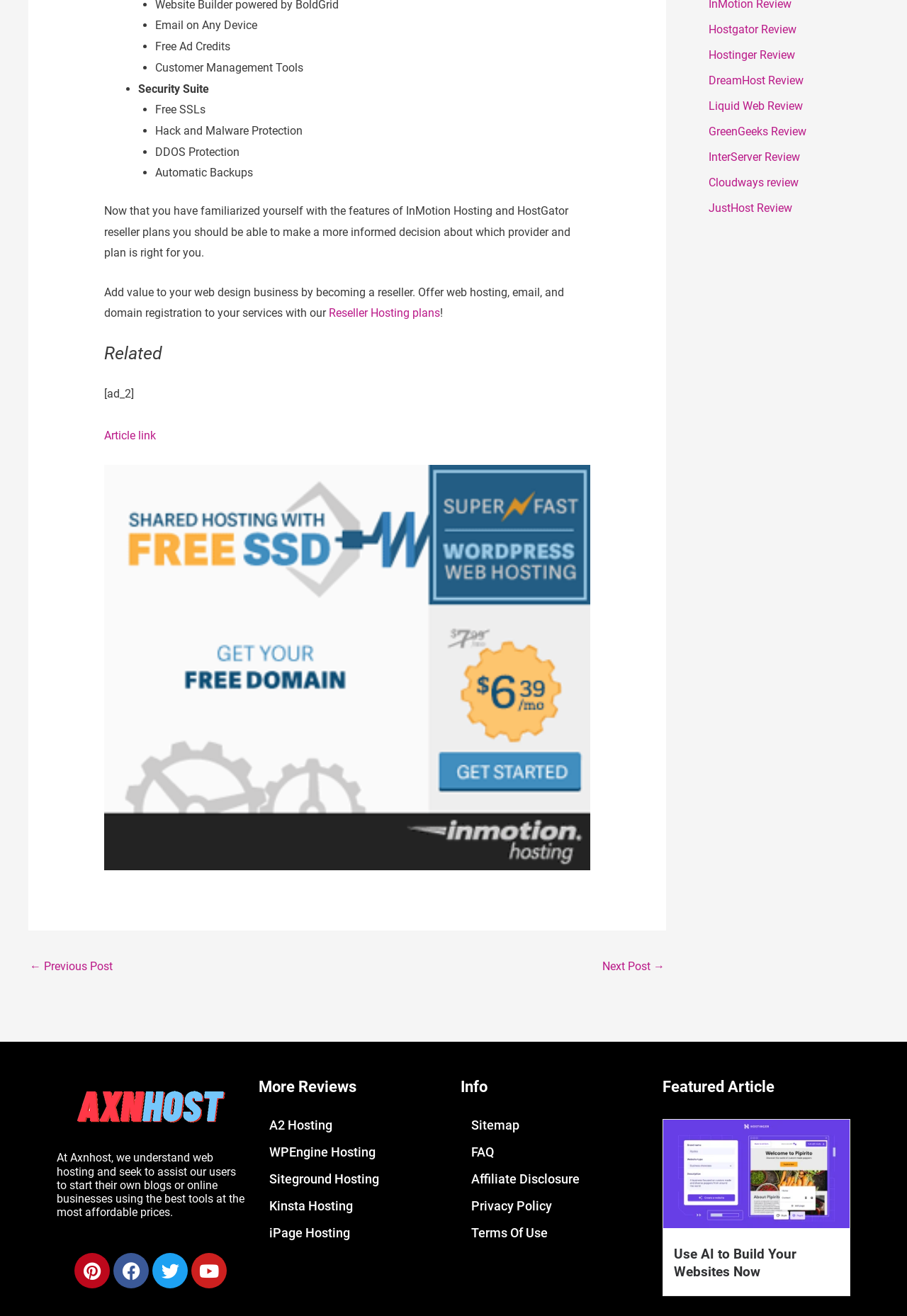Please identify the bounding box coordinates of the clickable area that will allow you to execute the instruction: "Read the article".

[0.115, 0.326, 0.172, 0.336]